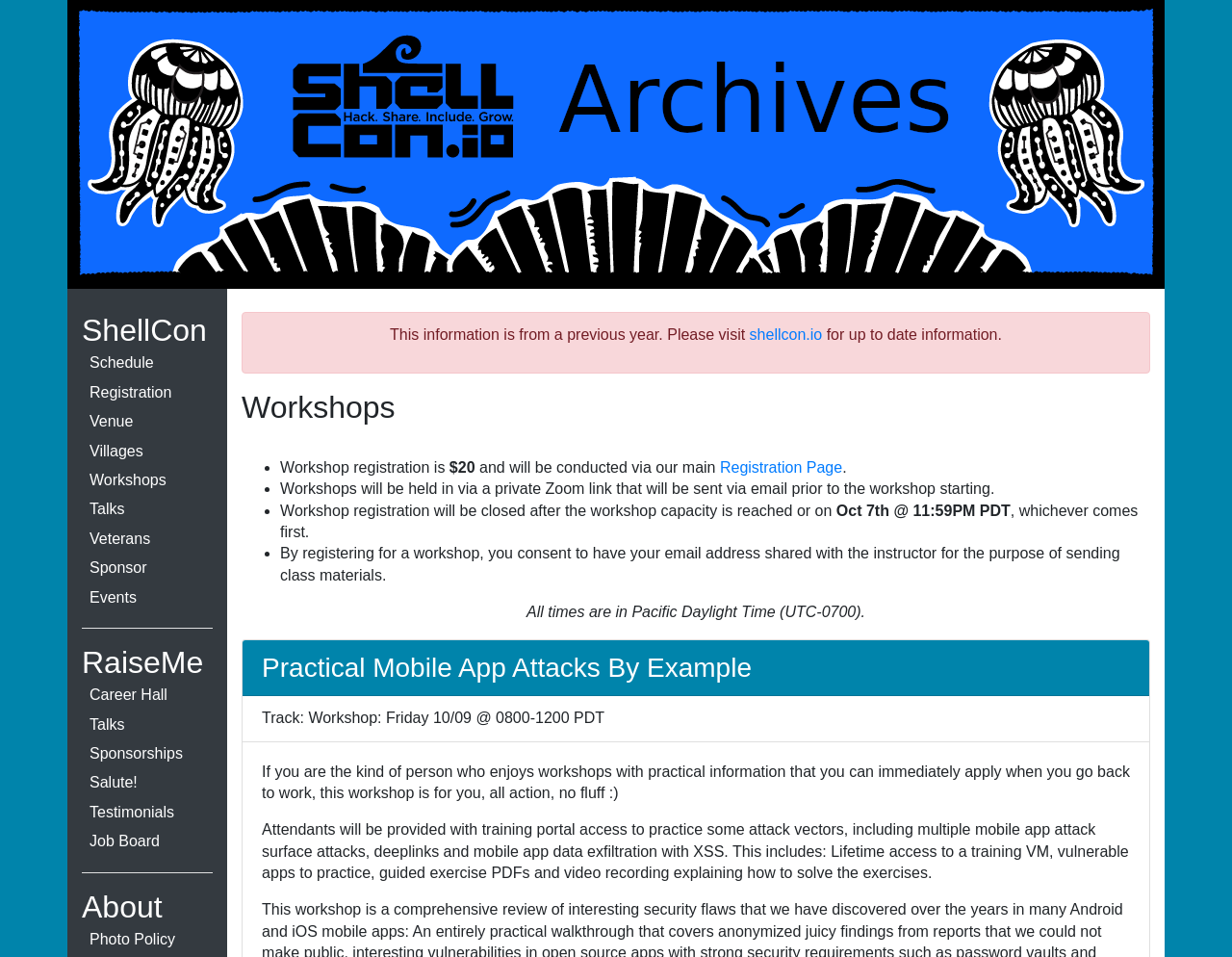Pinpoint the bounding box coordinates for the area that should be clicked to perform the following instruction: "View the Schedule".

[0.066, 0.365, 0.173, 0.395]